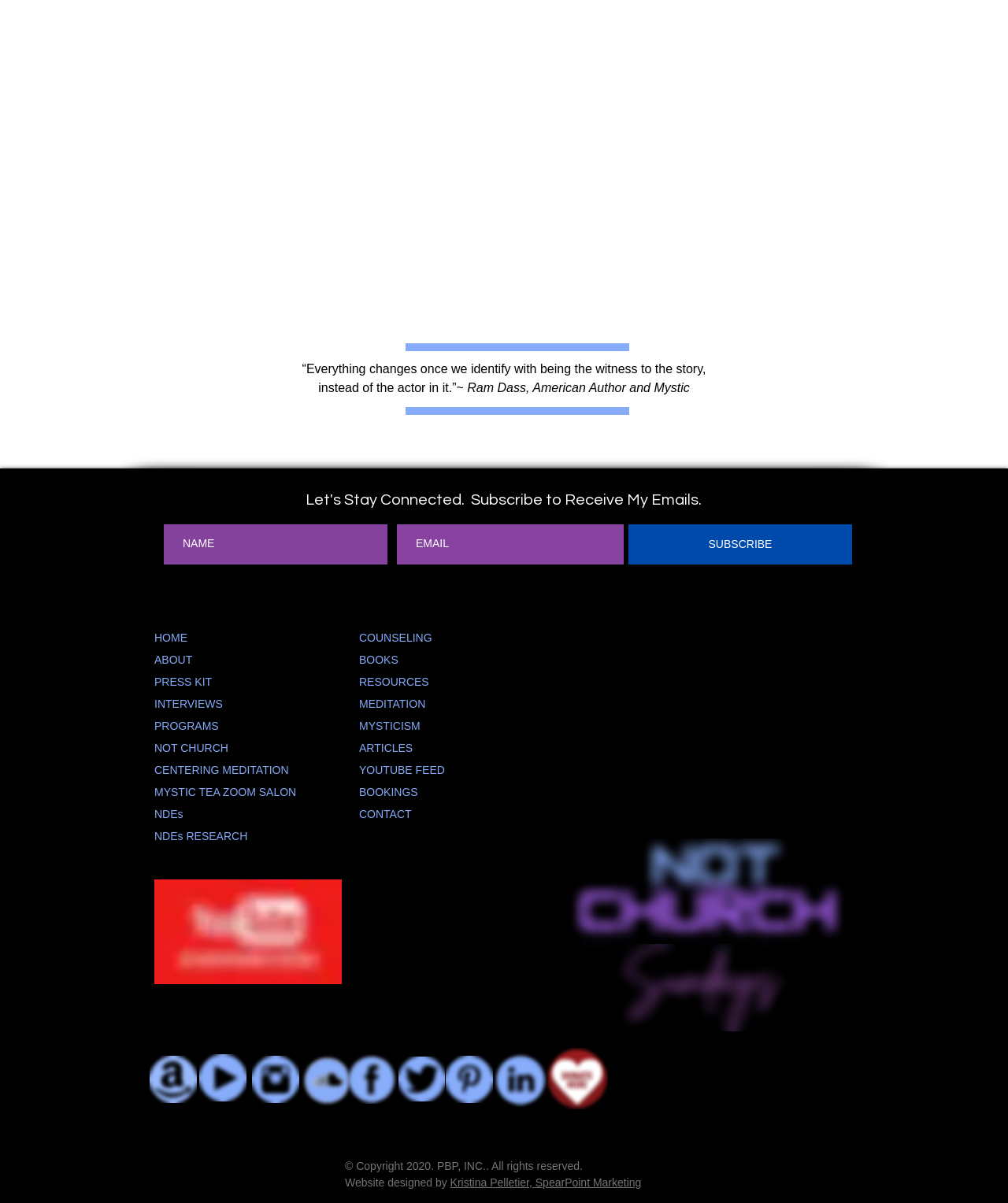Please find the bounding box coordinates of the element that needs to be clicked to perform the following instruction: "Follow Peter on YouTube". The bounding box coordinates should be four float numbers between 0 and 1, represented as [left, top, right, bottom].

[0.198, 0.876, 0.245, 0.916]